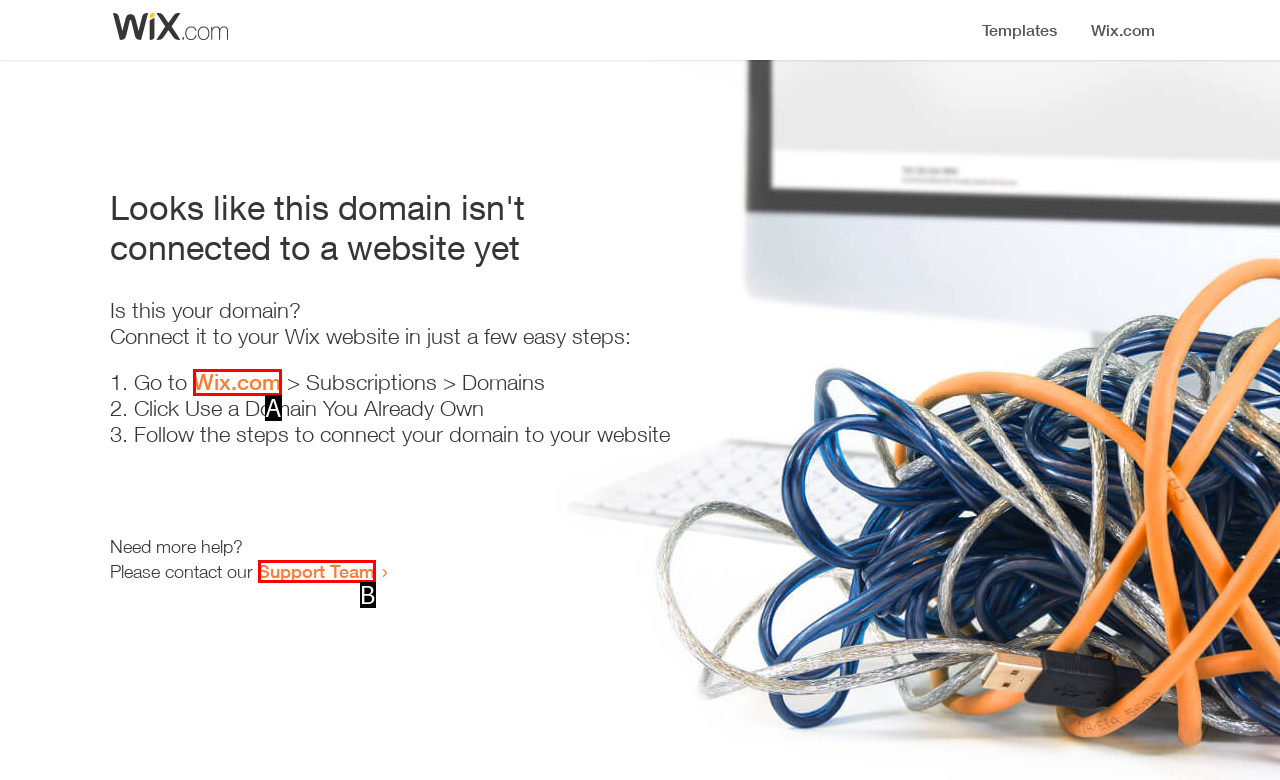Given the element description: Support Team
Pick the letter of the correct option from the list.

B